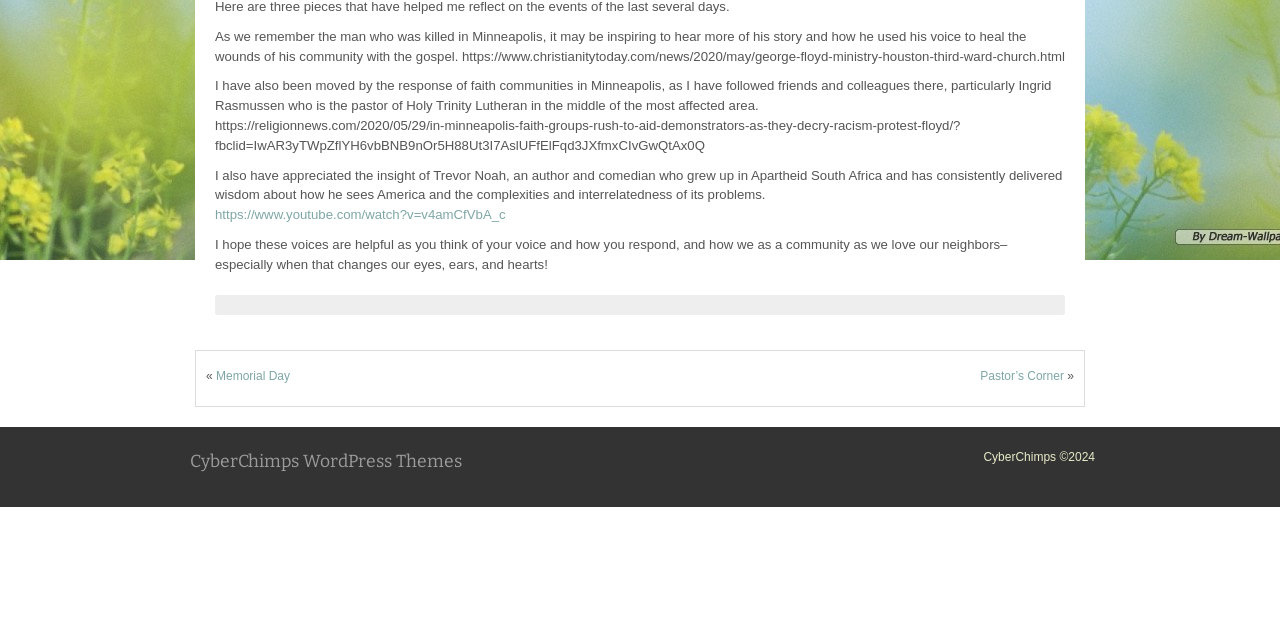Provide the bounding box for the UI element matching this description: "https://www.youtube.com/watch?v=v4amCfVbA_c".

[0.168, 0.324, 0.395, 0.347]